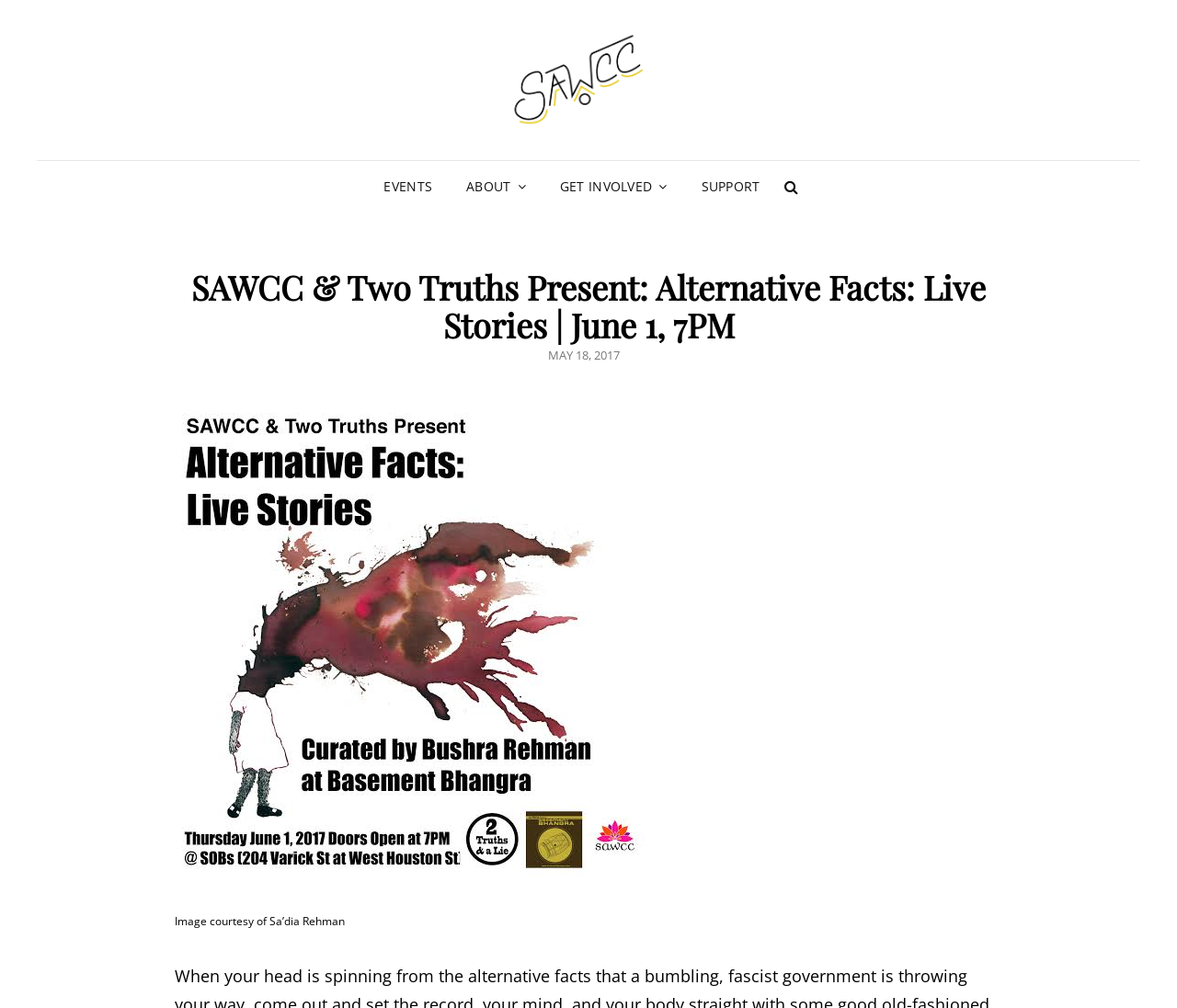Can you identify the bounding box coordinates of the clickable region needed to carry out this instruction: 'navigate to EVENTS'? The coordinates should be four float numbers within the range of 0 to 1, stated as [left, top, right, bottom].

[0.314, 0.16, 0.38, 0.211]